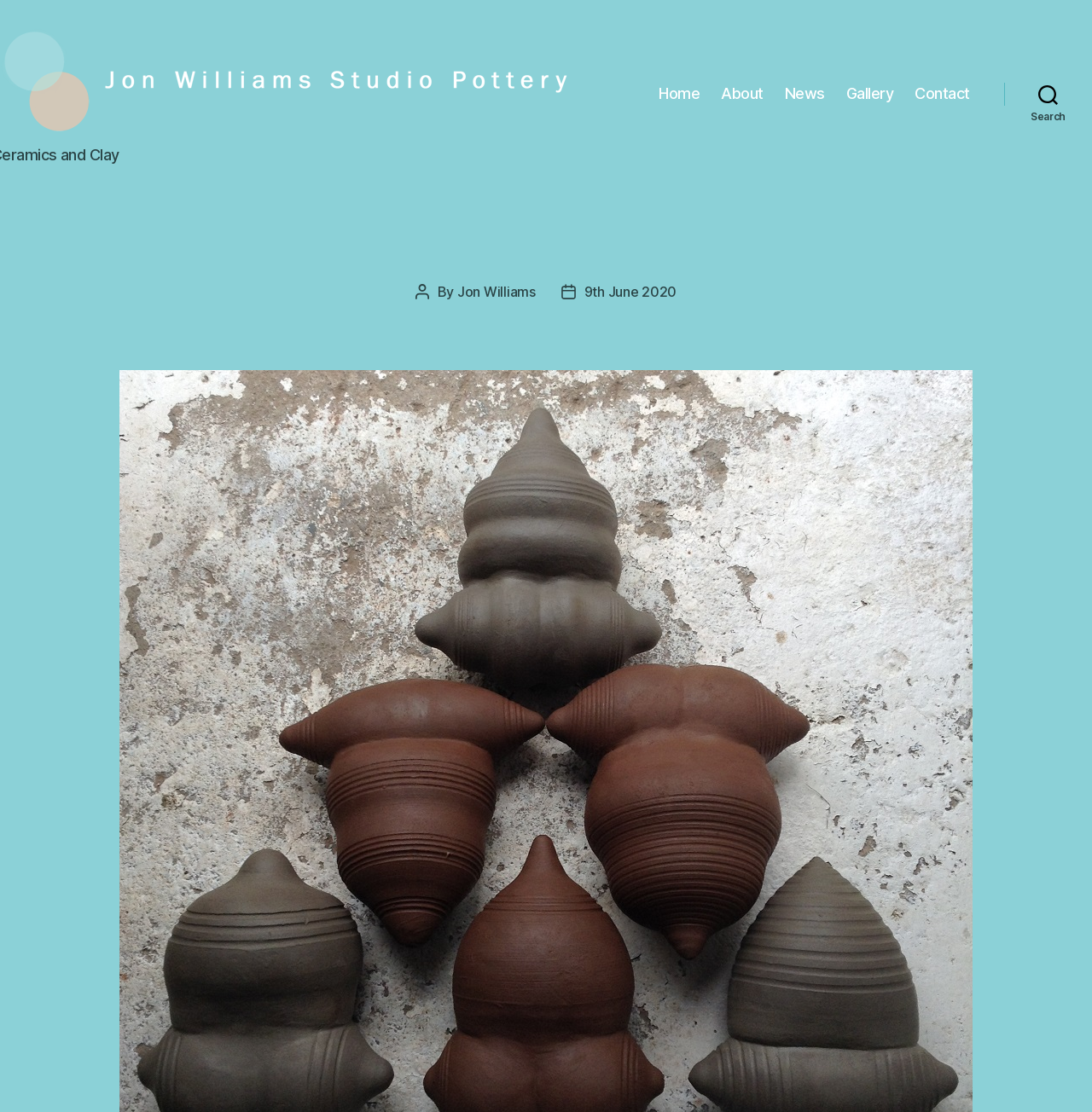With reference to the screenshot, provide a detailed response to the question below:
Who is the author of the post?

I looked at the header section and found the text 'By' followed by a link 'Jon Williams', which indicates that Jon Williams is the author of the post.